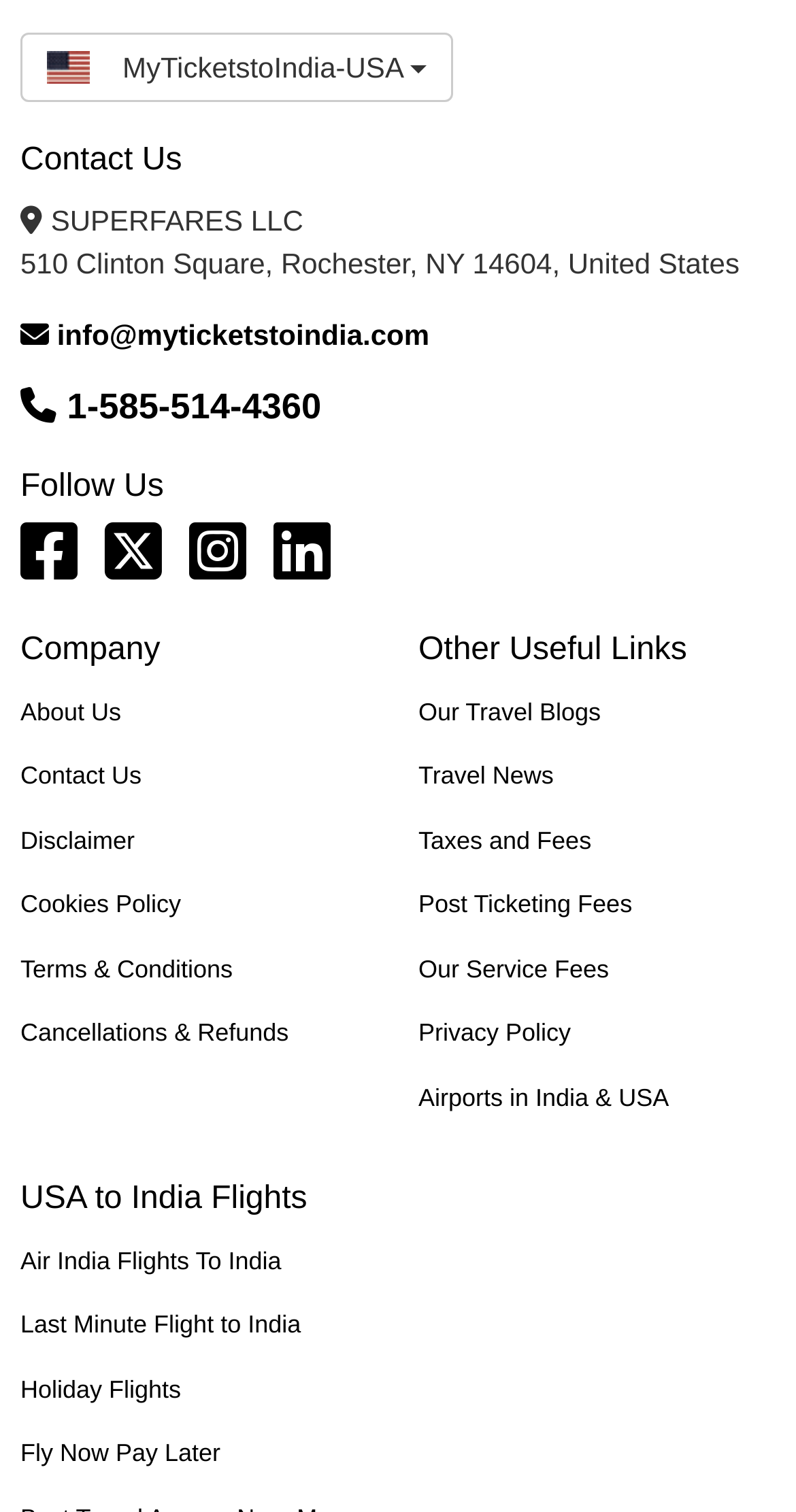Using the provided element description, identify the bounding box coordinates as (top-left x, top-left y, bottom-right x, bottom-right y). Ensure all values are between 0 and 1. Description: Fly Now Pay Later

[0.026, 0.946, 0.474, 0.977]